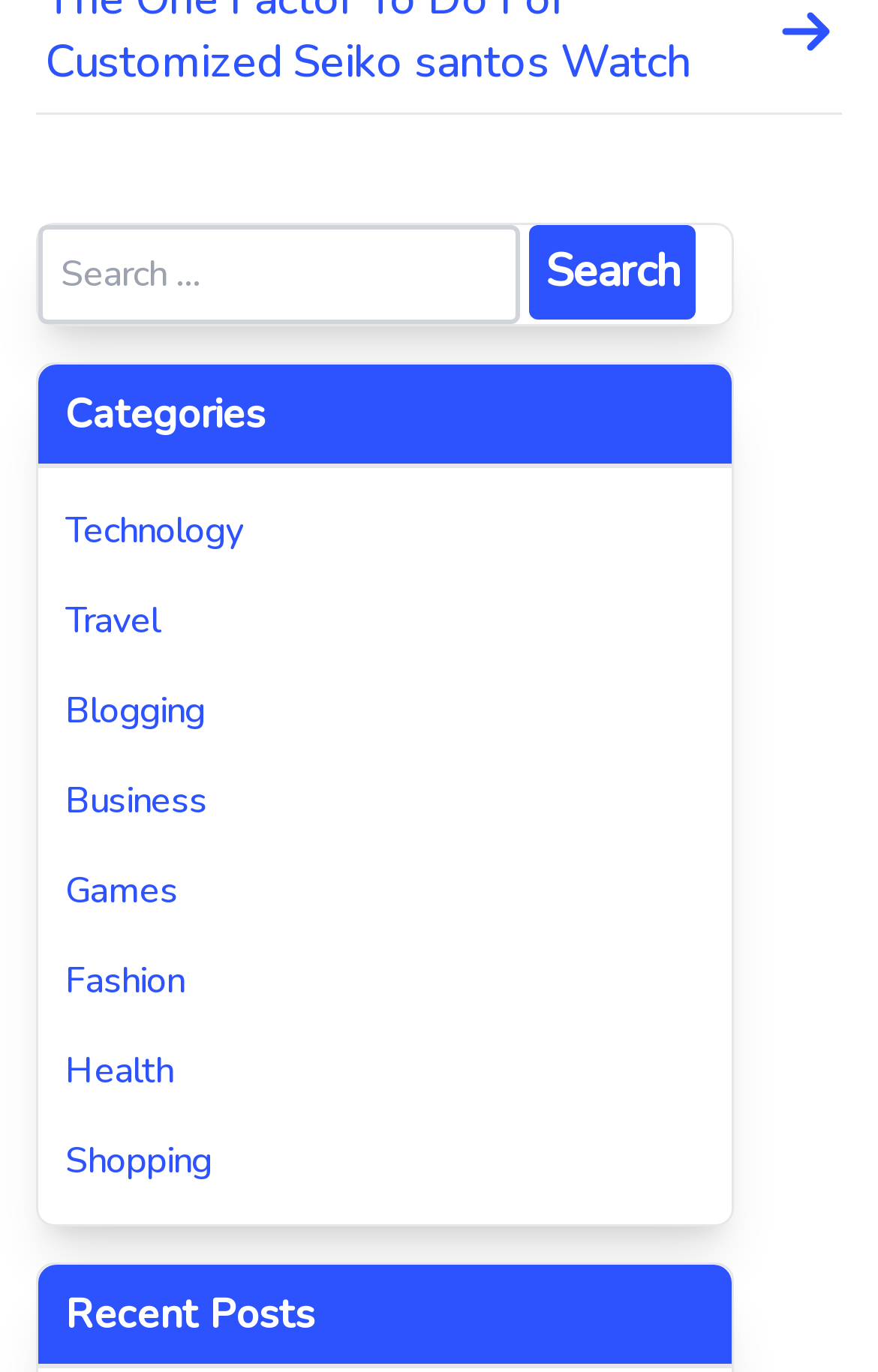Locate the bounding box coordinates of the UI element described by: "Health". Provide the coordinates as four float numbers between 0 and 1, formatted as [left, top, right, bottom].

[0.074, 0.761, 0.803, 0.8]